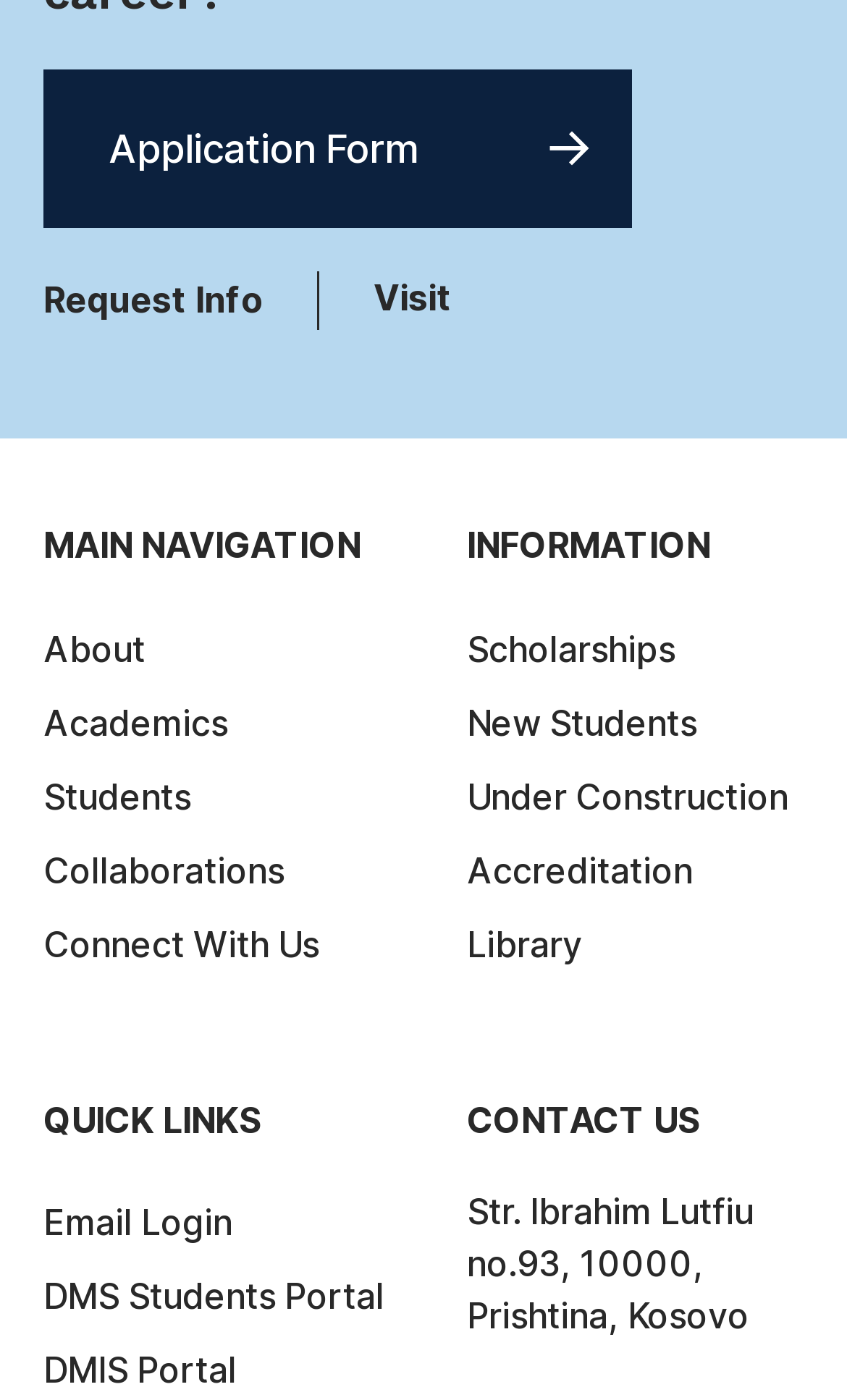Could you provide the bounding box coordinates for the portion of the screen to click to complete this instruction: "Learn about academics"?

[0.051, 0.497, 0.5, 0.534]